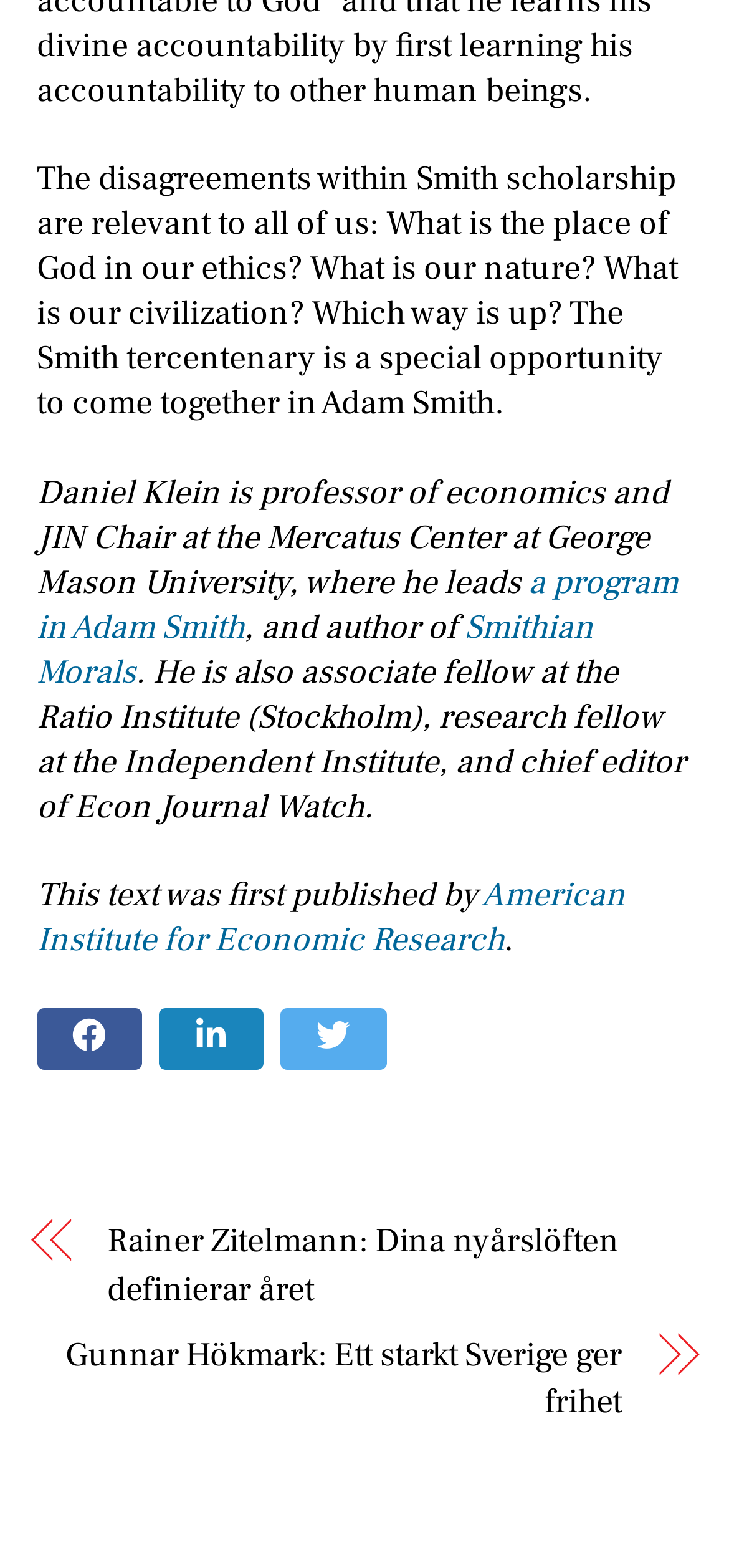Determine the bounding box coordinates for the element that should be clicked to follow this instruction: "Visit the American Institute for Economic Research website". The coordinates should be given as four float numbers between 0 and 1, in the format [left, top, right, bottom].

[0.05, 0.557, 0.858, 0.613]